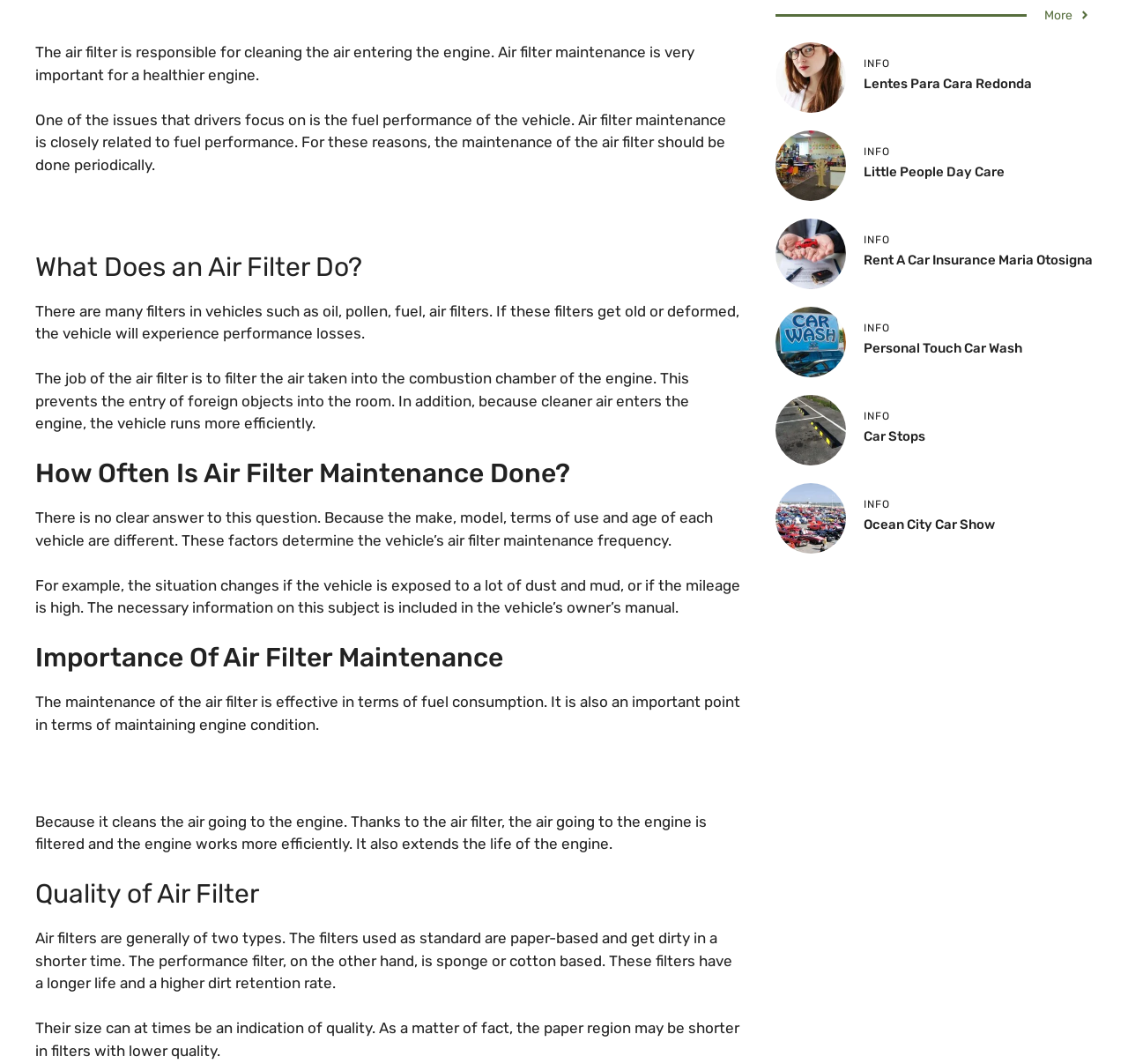Using the given element description, provide the bounding box coordinates (top-left x, top-left y, bottom-right x, bottom-right y) for the corresponding UI element in the screenshot: alt="Car Stops"

[0.688, 0.394, 0.75, 0.411]